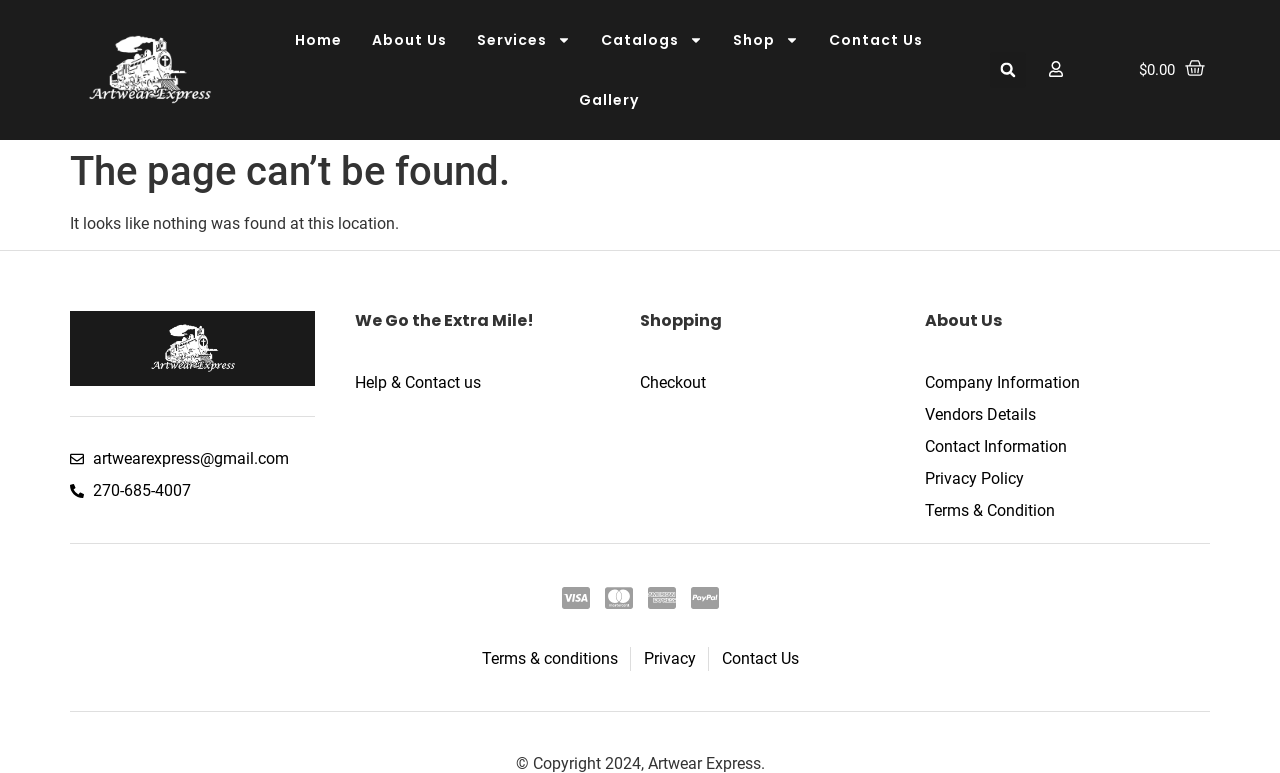Please determine the bounding box coordinates for the element that should be clicked to follow these instructions: "Contact Us".

[0.636, 0.013, 0.733, 0.091]